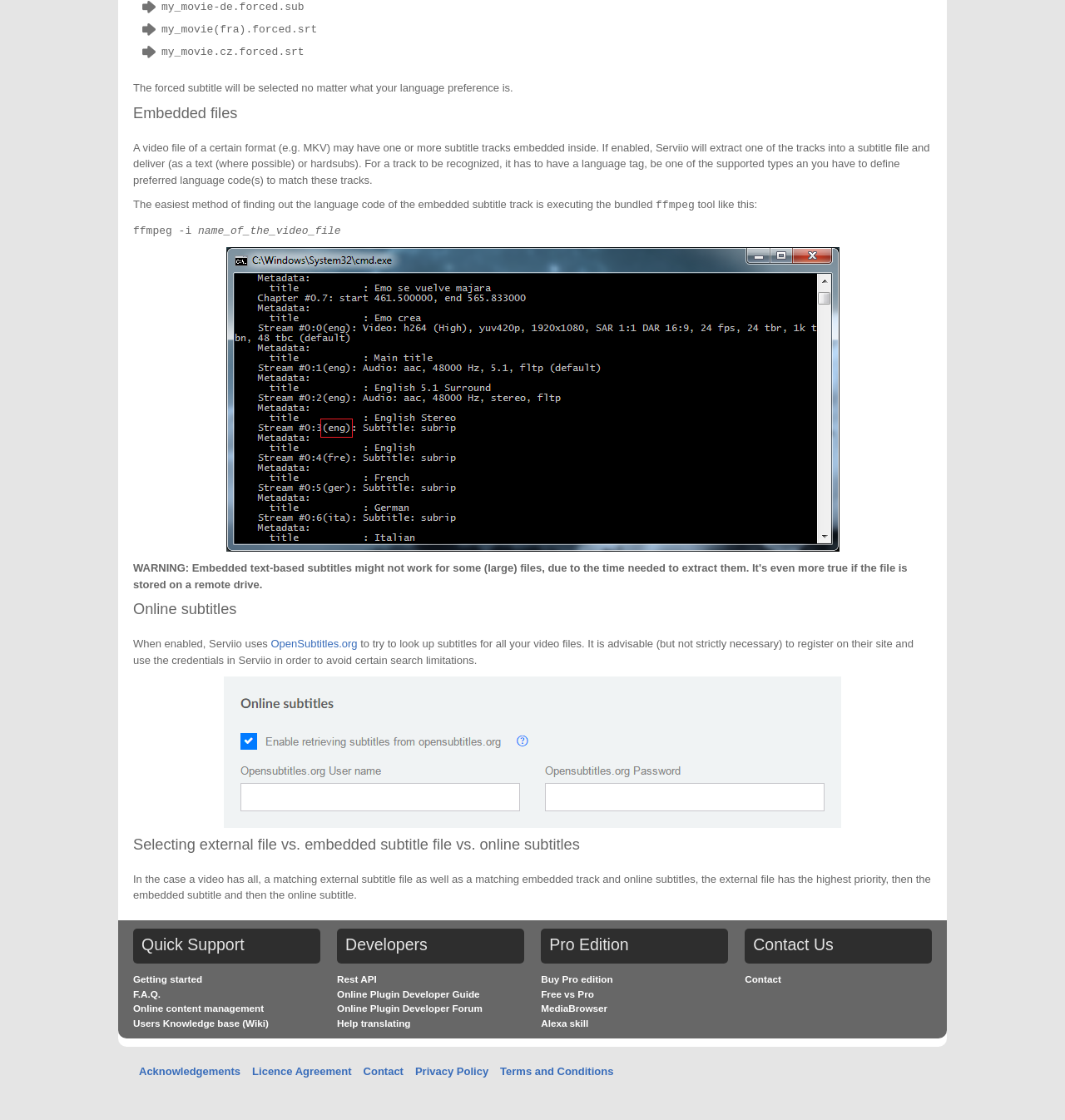How can you find the language code of an embedded subtitle track?
Please respond to the question thoroughly and include all relevant details.

The webpage suggests that the easiest method of finding out the language code of the embedded subtitle track is by executing the bundled ffmpeg tool, for example, by running the command 'ffmpeg -i name_of_the_video_file'.